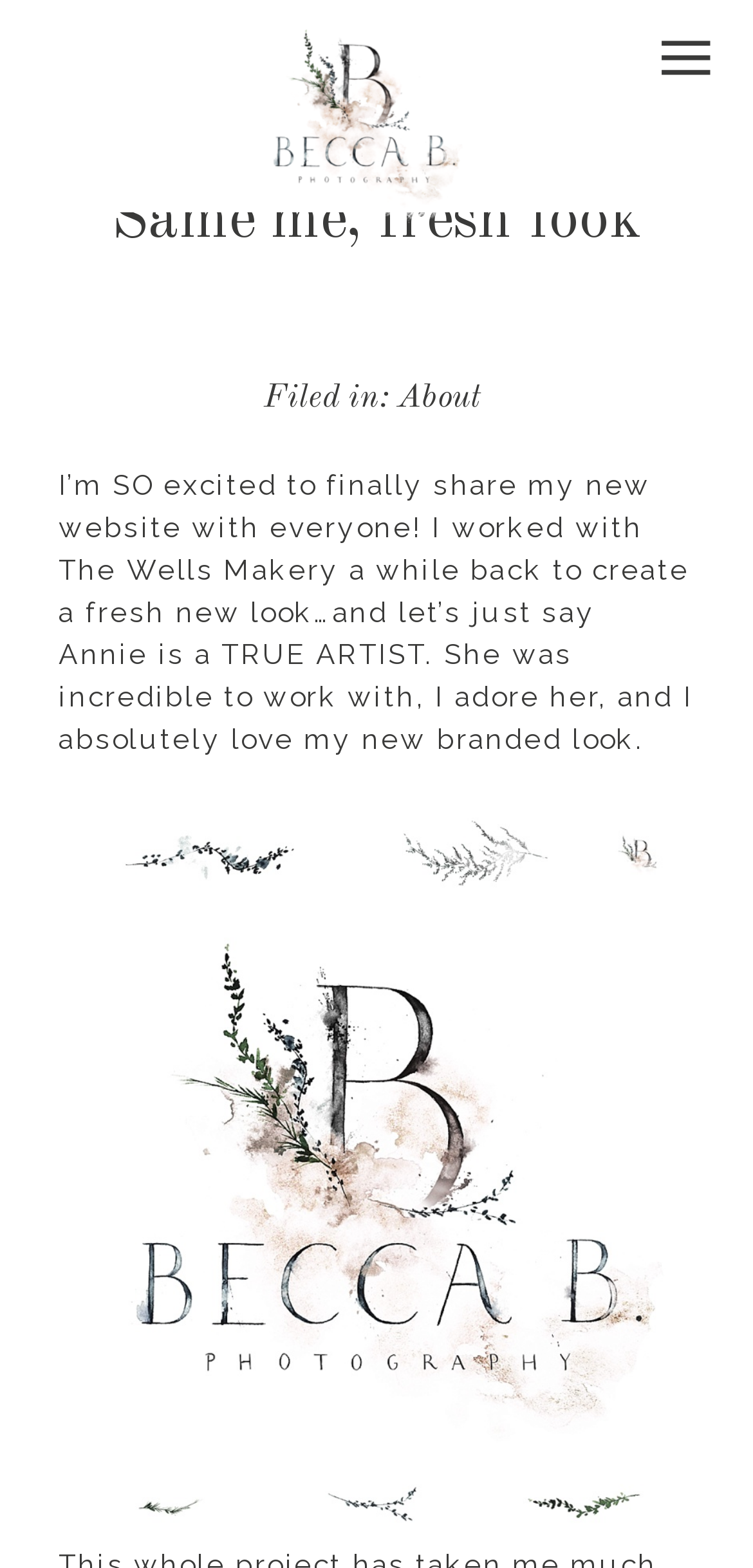What is the date mentioned on the webpage?
Look at the screenshot and provide an in-depth answer.

I found the date 'February 21, 2020' mentioned on the webpage as a heading element, which suggests that it might be the date of a blog post or an update.